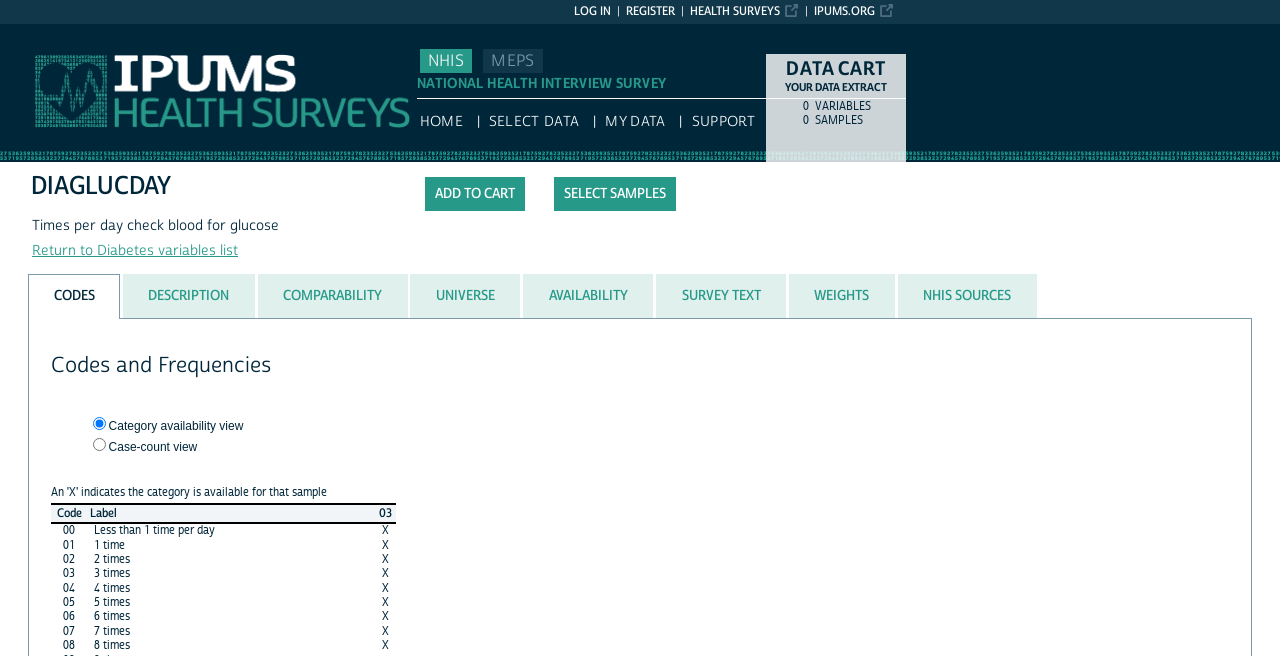Based on the description "Select samples", find the bounding box of the specified UI element.

[0.433, 0.27, 0.528, 0.322]